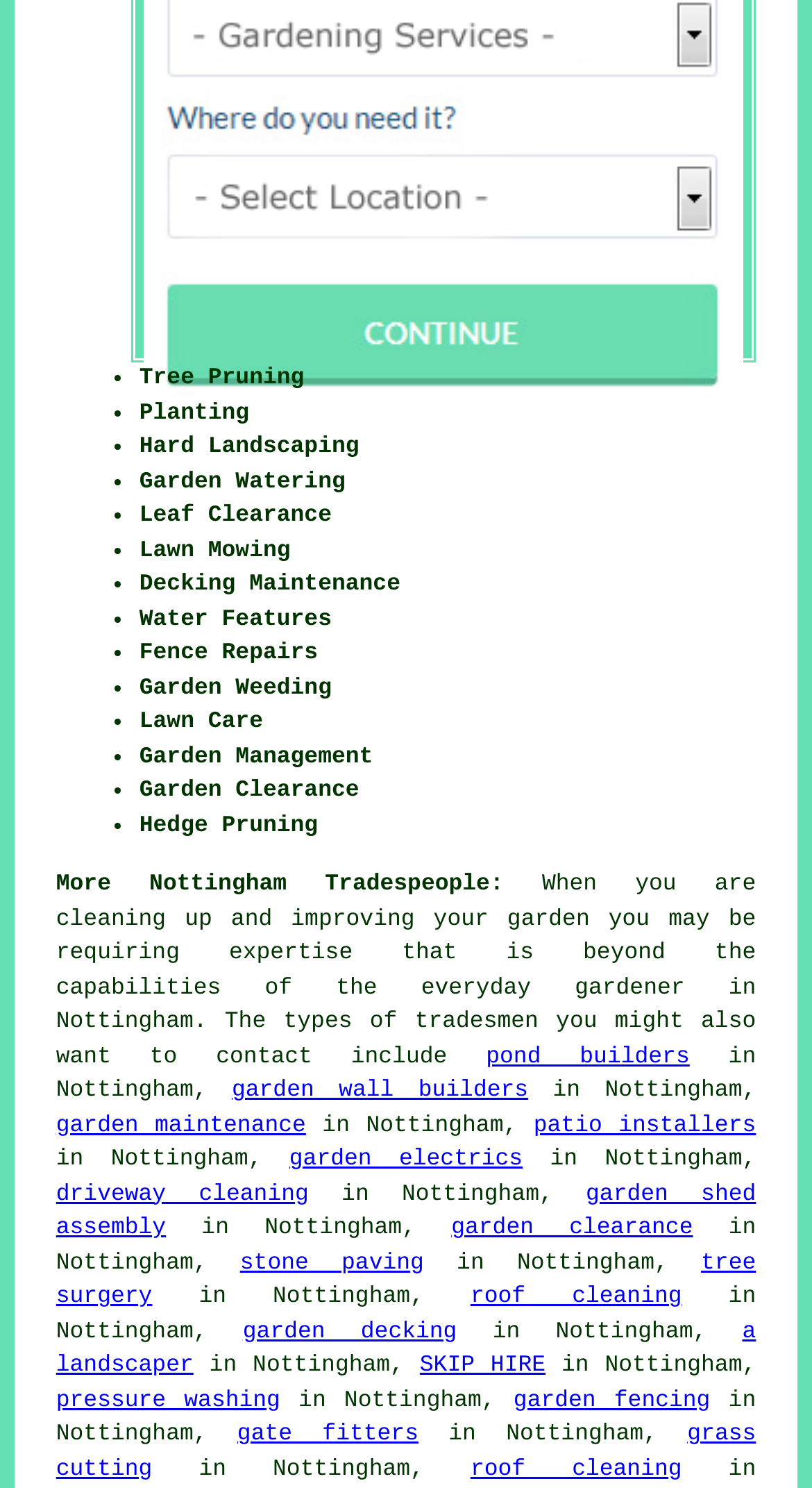Find the bounding box coordinates of the clickable area required to complete the following action: "Get more information on pond builders".

[0.598, 0.702, 0.849, 0.719]